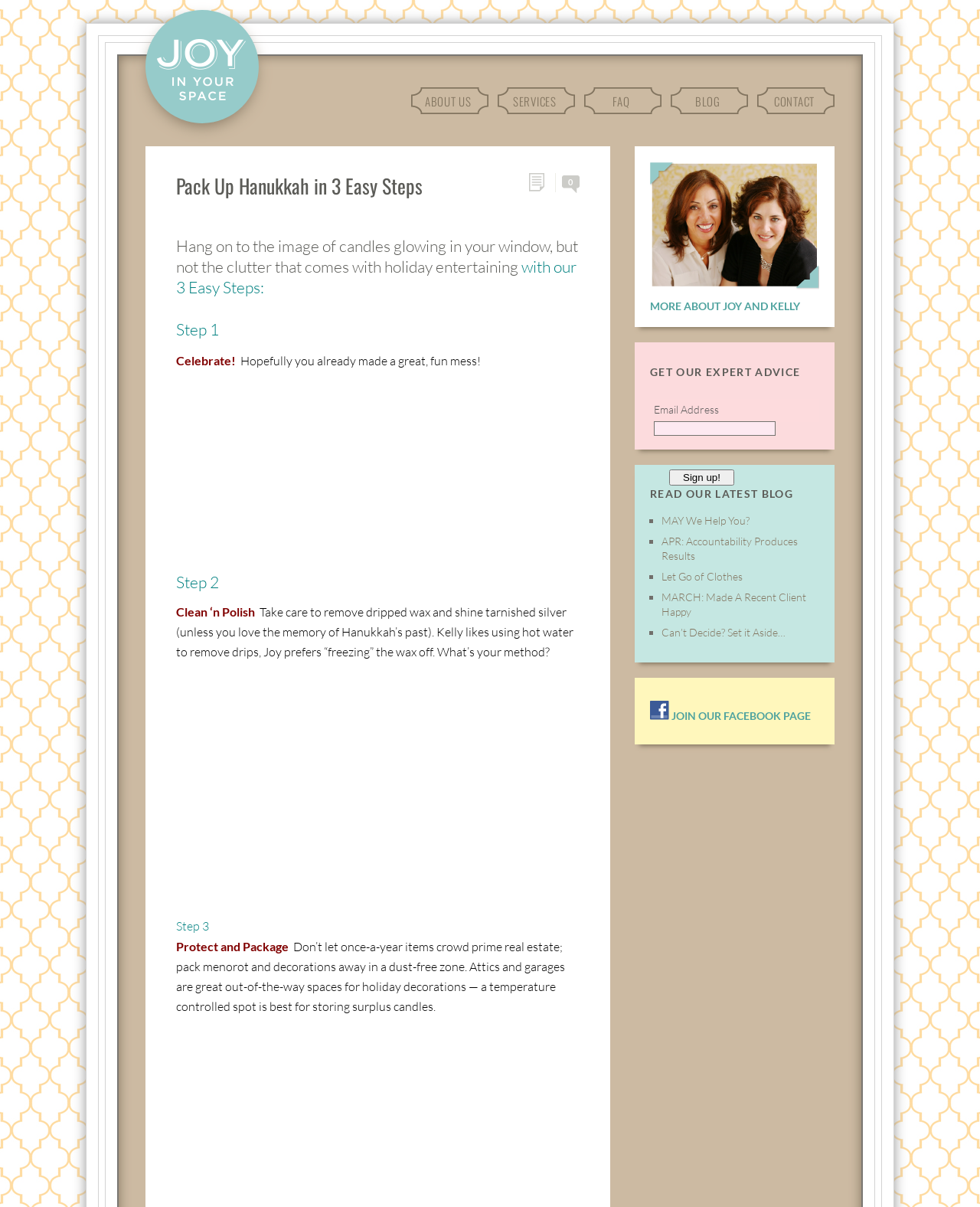Determine the title of the webpage and give its text content.

Pack Up Hanukkah in 3 Easy Steps